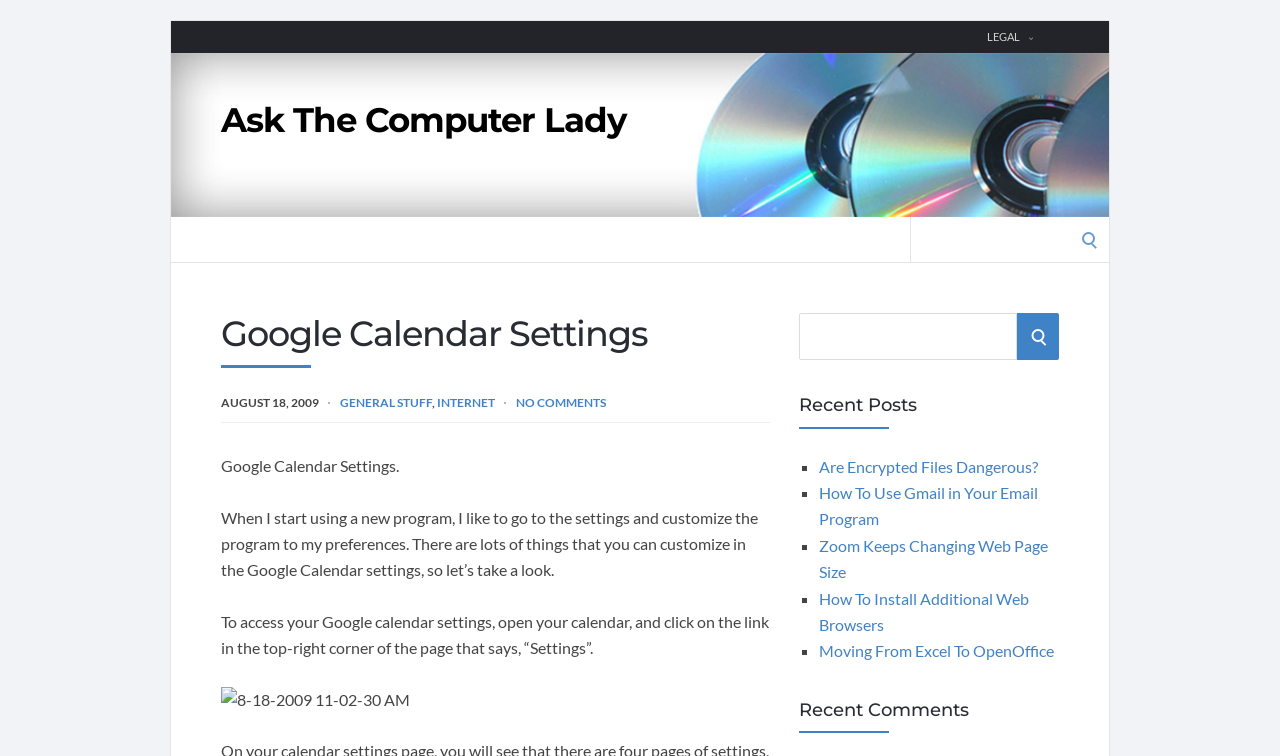Using the provided element description, identify the bounding box coordinates as (top-left x, top-left y, bottom-right x, bottom-right y). Ensure all values are between 0 and 1. Description: General stuff

[0.266, 0.522, 0.338, 0.542]